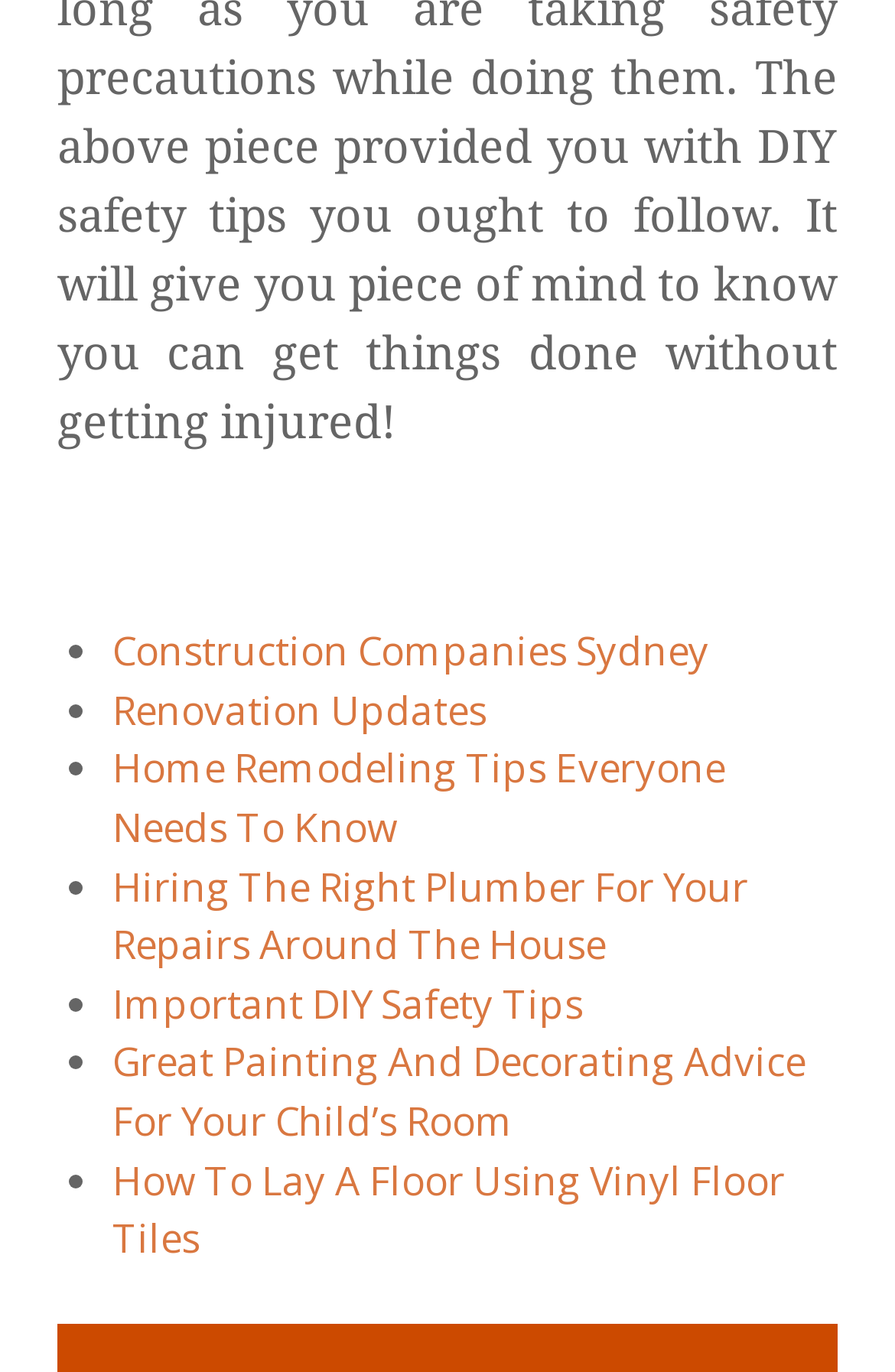Respond to the following question with a brief word or phrase:
What is the first link on the webpage?

Construction Companies Sydney